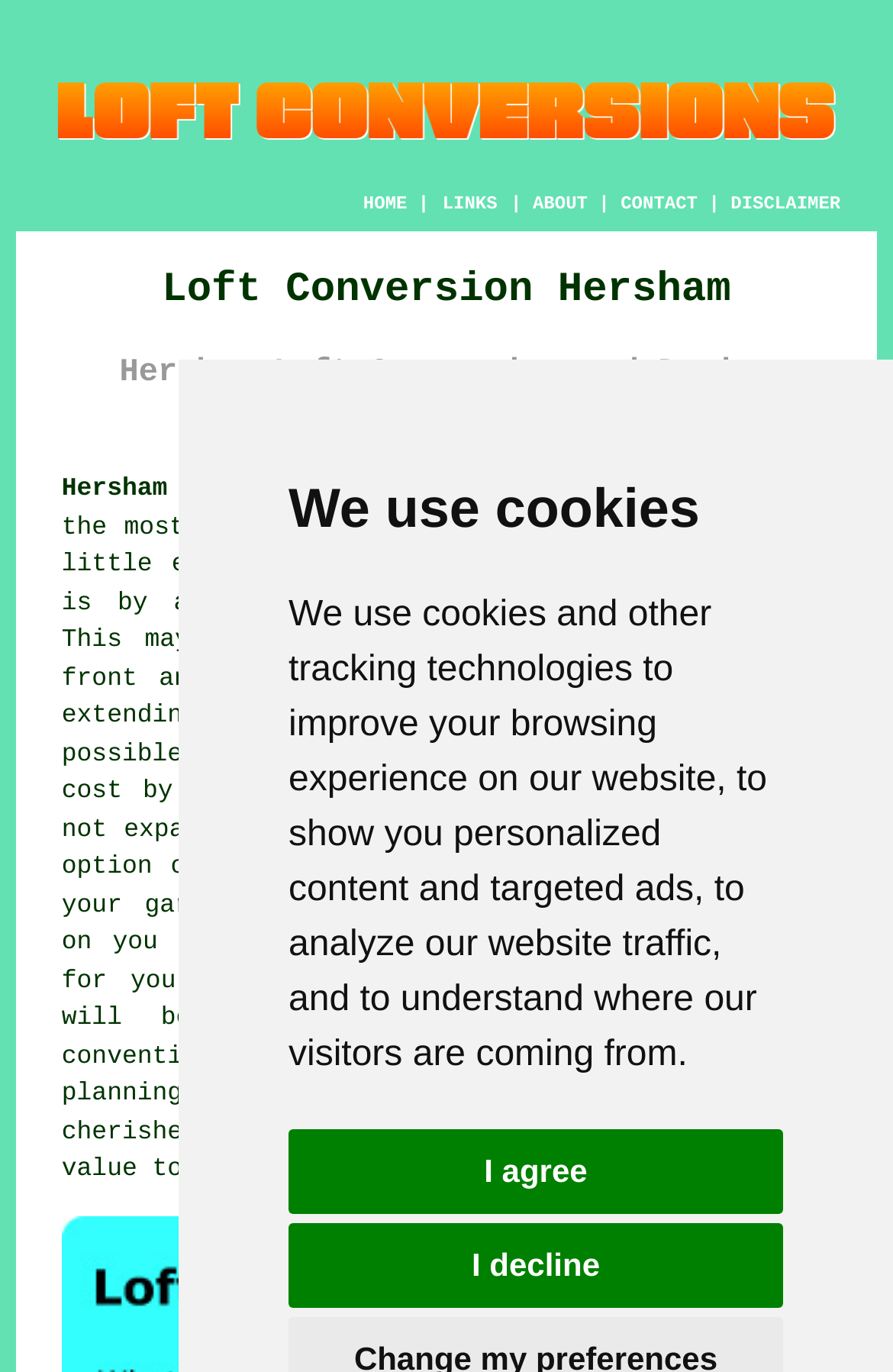Please provide a comprehensive answer to the question below using the information from the image: What is the location of the company's services?

I inferred the location of the company's services from the heading 'Loft Conversion Hersham' and the link 'Hersham Loft Conversions (KT12):', which both mention Hersham as the location.